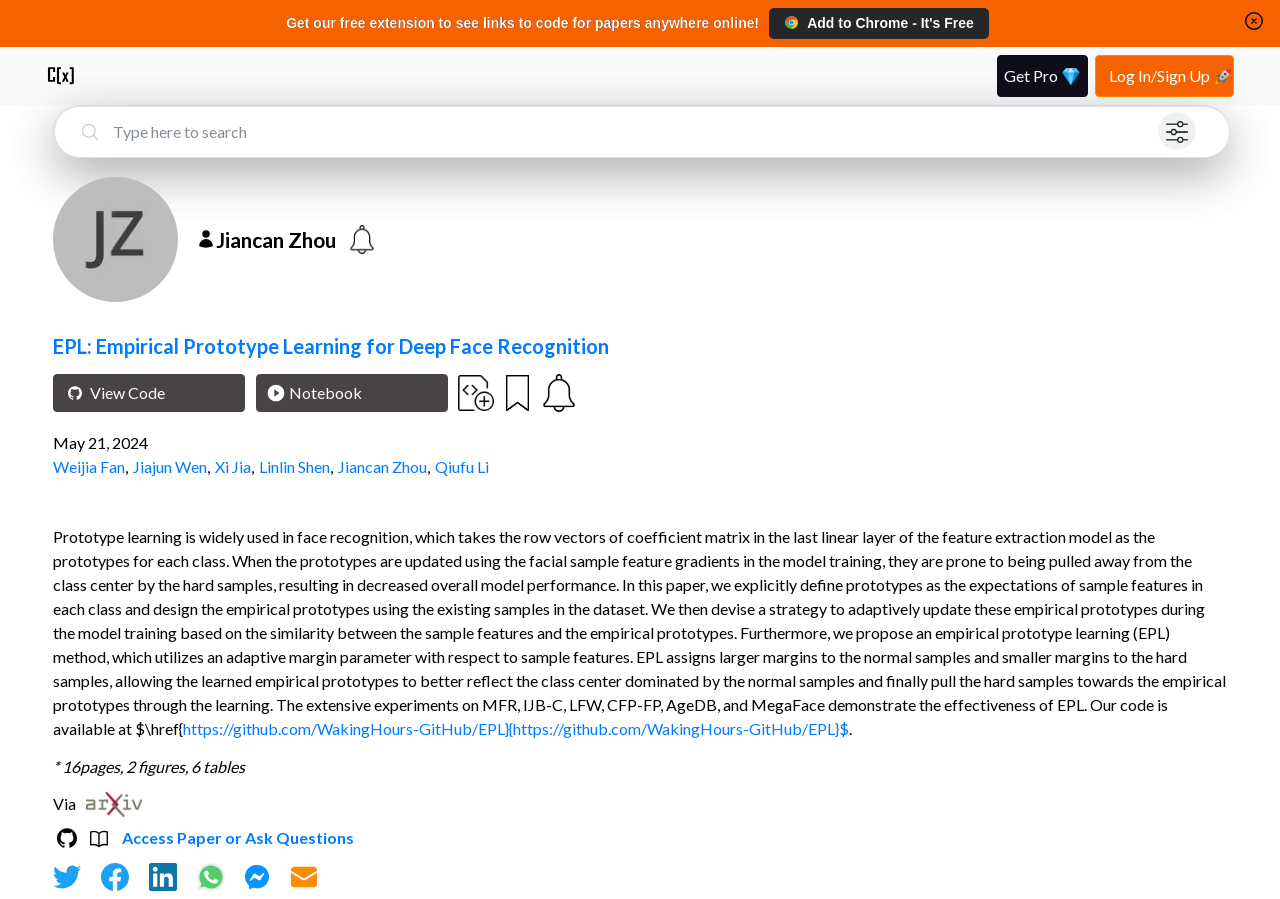Please specify the bounding box coordinates for the clickable region that will help you carry out the instruction: "Log in or sign up".

[0.855, 0.061, 0.964, 0.107]